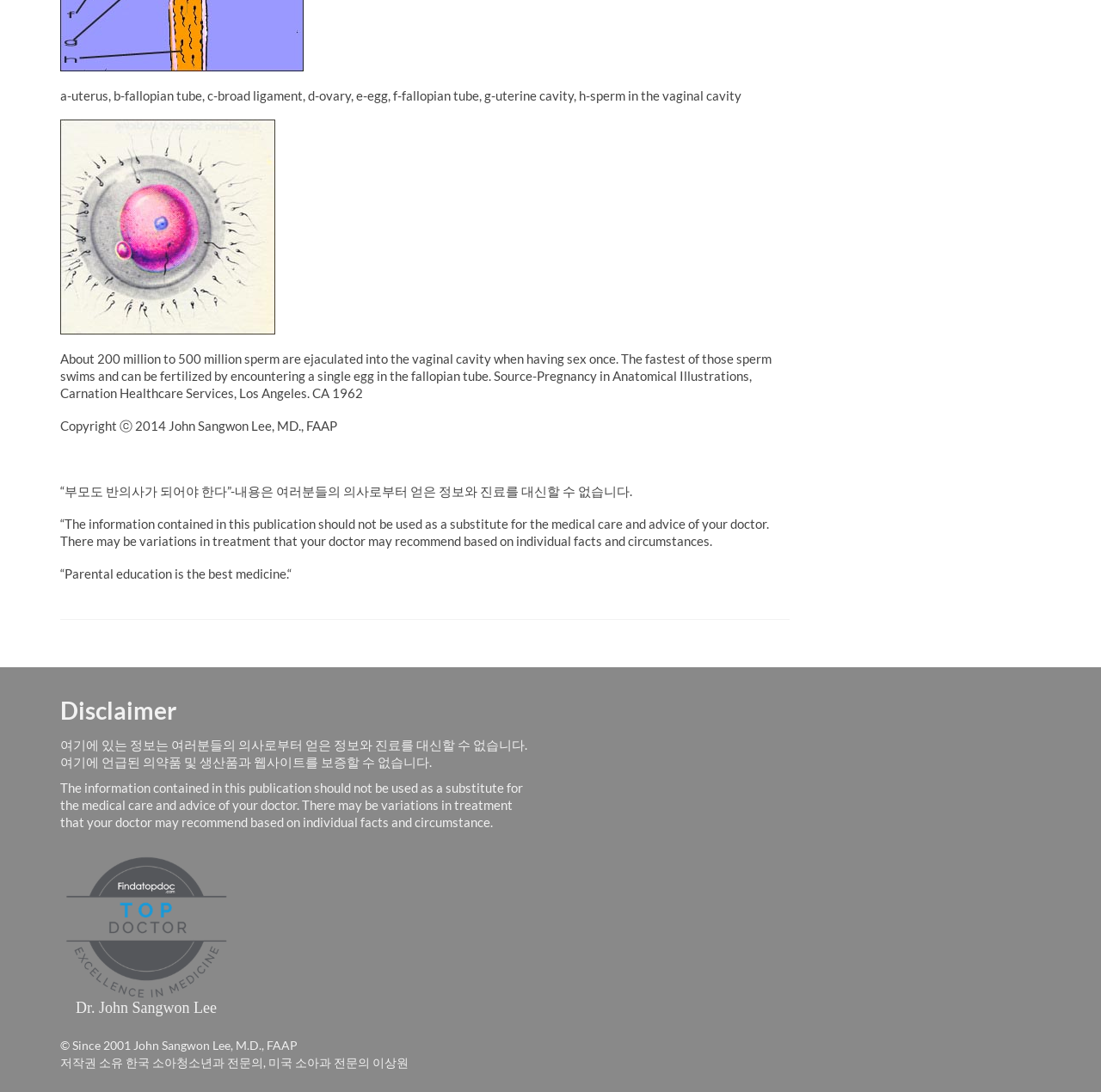What is the source of the anatomical illustration?
Answer the question with as much detail as possible.

The source of the anatomical illustration is mentioned in the text as 'Pregnancy in Anatomical Illustrations, Carnation Healthcare Services, Los Angeles. CA 1962', indicating that the illustration is from Carnation Healthcare Services.